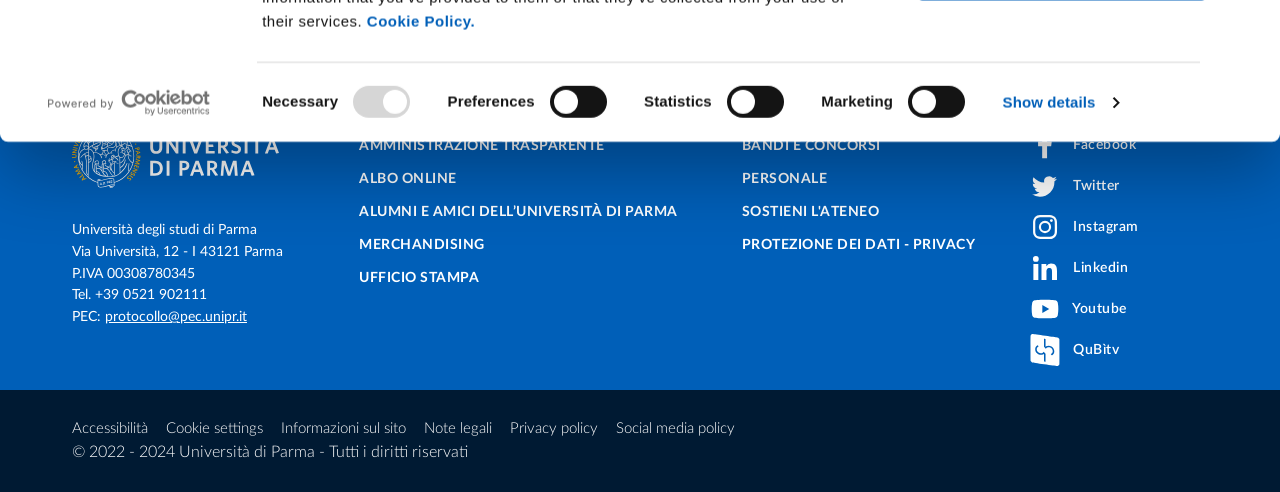What is the phone number of the university?
Please analyze the image and answer the question with as much detail as possible.

The phone number of the university can be found in the top-left corner of the webpage, where it is written in a link element '+39 0521 902111' next to the static text element 'Tel.'.